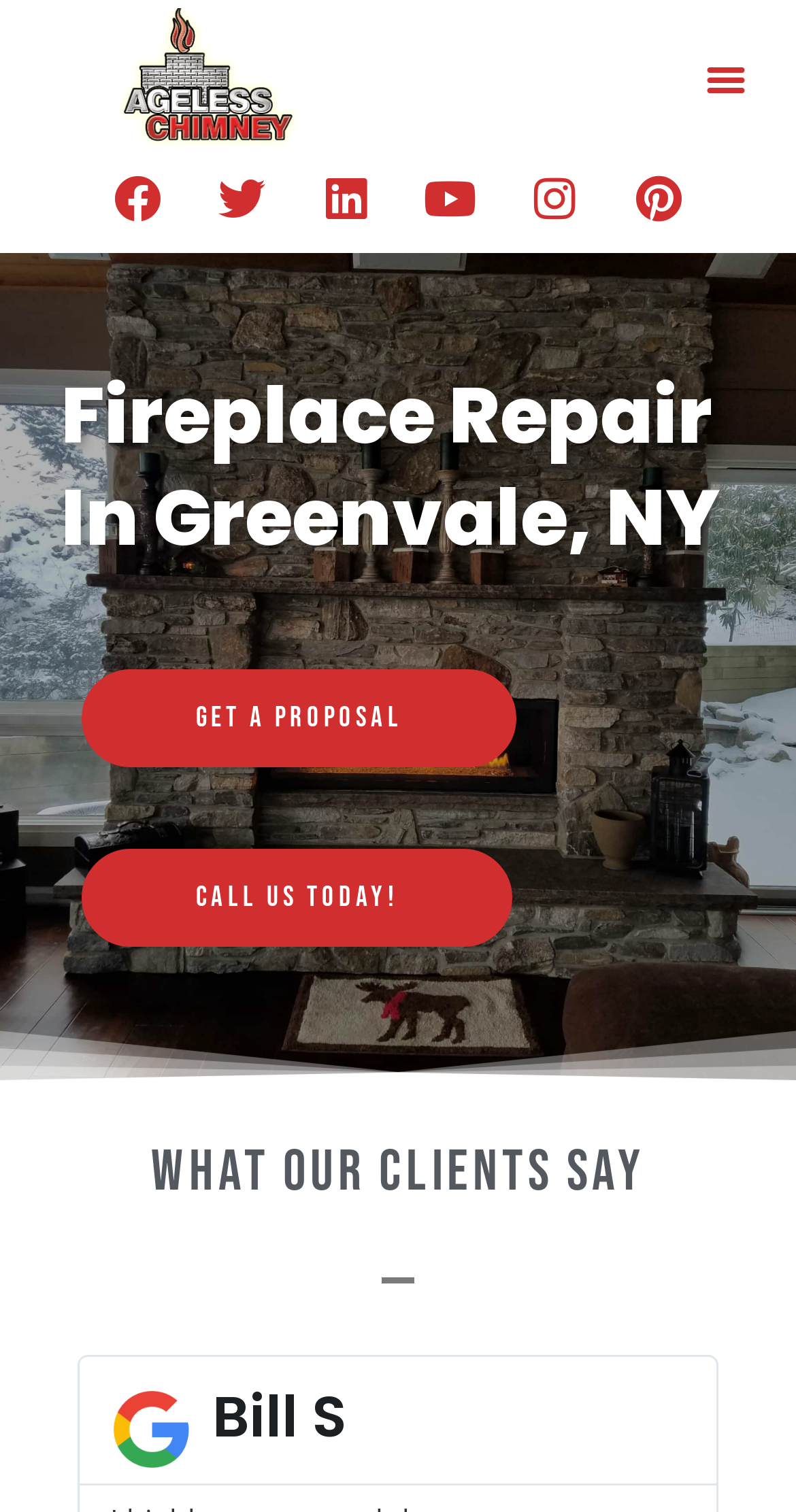Articulate a complete and detailed caption of the webpage elements.

The webpage is about Ageless Chimney, a company that provides fireplace repair services in Greenvale, NY. At the top left of the page, there is a link to the company's homepage, accompanied by an image of the company's logo. On the top right, there is a menu toggle button. Below the logo, there are social media links to Facebook, Twitter, Linkedin, Youtube, Instagram, and Pinterest, arranged horizontally.

The main content of the page is divided into sections. The first section has a heading "Fireplace Repair In Greenvale, NY" and is located at the top center of the page. Below this heading, there is a call-to-action button "Get A Proposal" and a link "Call Us Today!".

The second section has a heading "What our clients say" and is located at the bottom center of the page. This section features a testimonial from a client named Bill S, accompanied by his image.

Overall, the webpage has a simple and organized layout, with clear headings and concise text, making it easy to navigate and find the necessary information about Ageless Chimney's fireplace repair services.